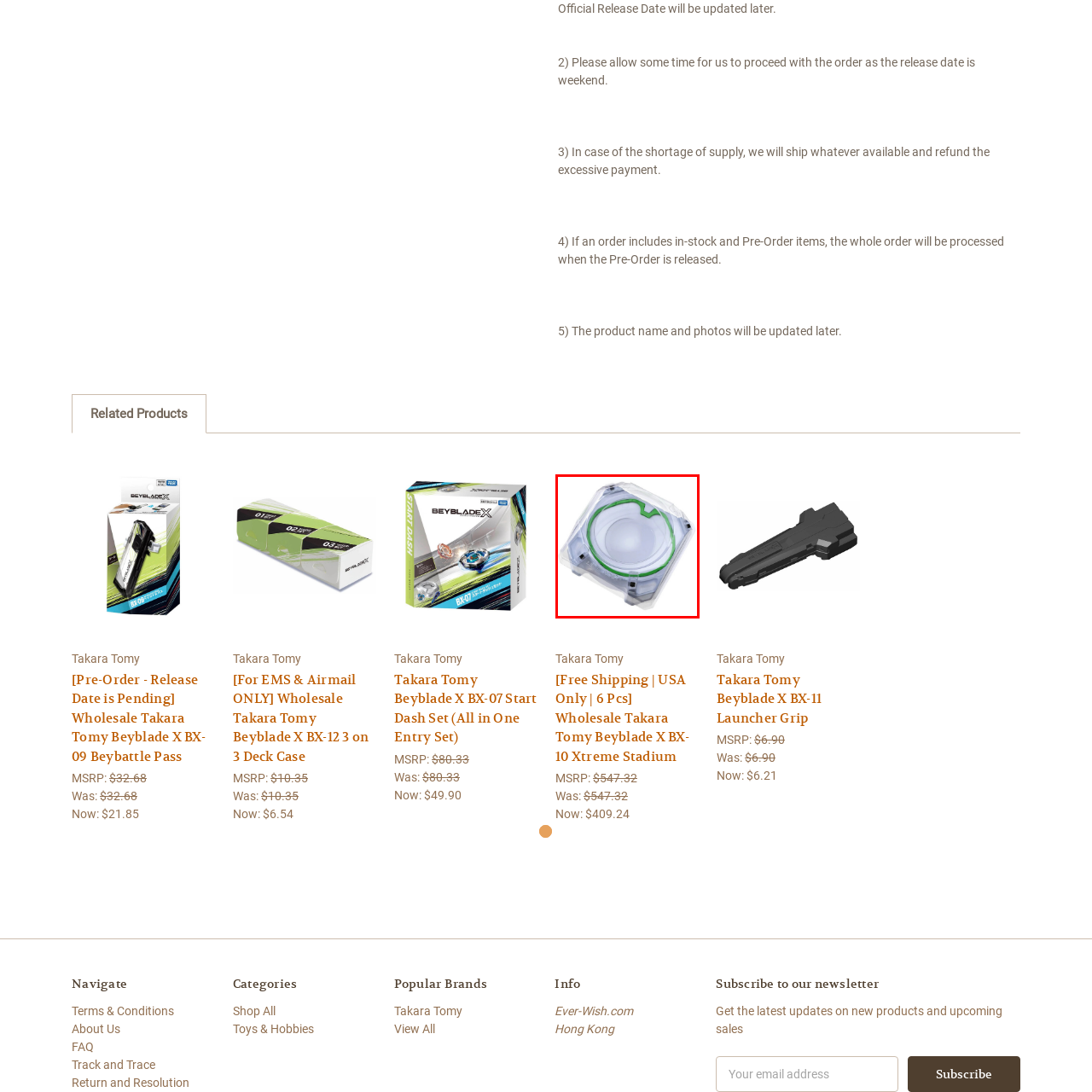Elaborate on the scene depicted inside the red bounding box.

This image showcases a clear plastic stadium with a green accent, designed for use with the Takara Tomy Beyblade X series. It features a circular design and a slightly elevated rim, allowing for dynamic battles between Beyblades. The product is labeled as the "Wholesale Takara Tomy Beyblade X BX-10 Xtreme Stadium," and is currently offered with free shipping in the USA for bulk orders of six pieces. This innovative accessory is essential for Beyblade enthusiasts looking to enhance their gameplay experience.